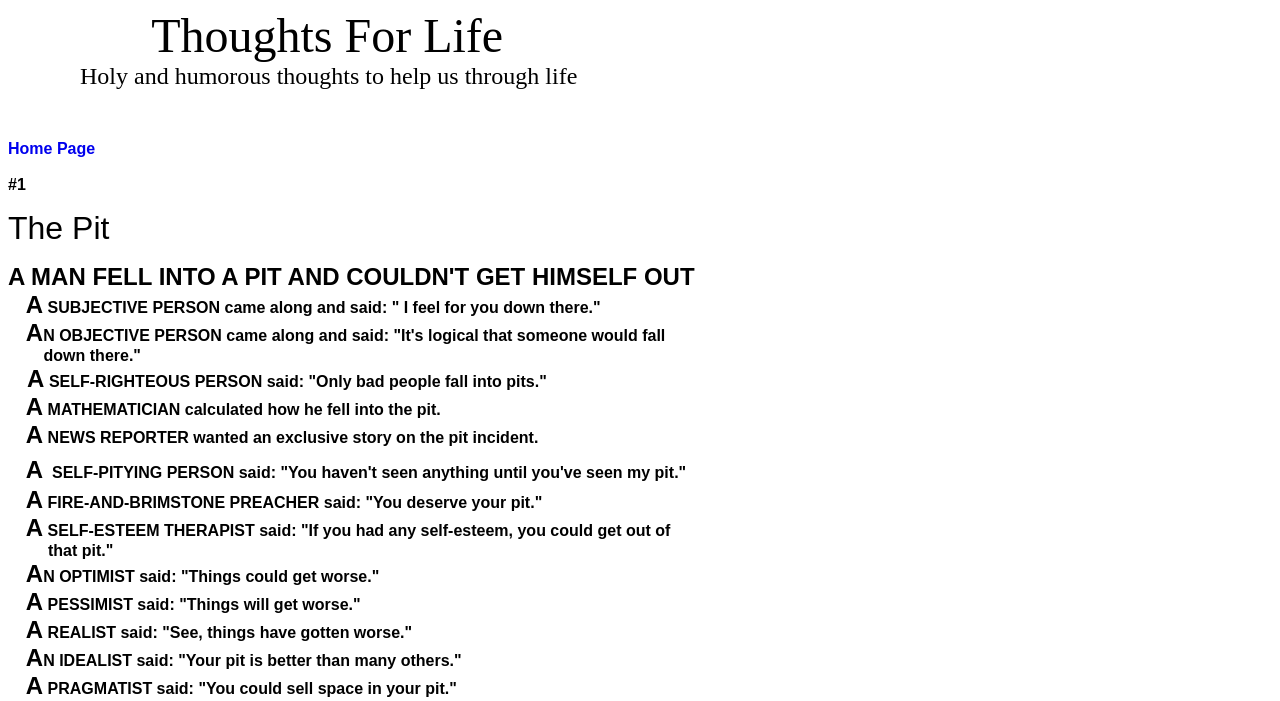Detail the various sections and features of the webpage.

The webpage is titled "Thoughts For Life Holy and humorous thoughts to help us through life" and appears to be a collection of humorous and relatable anecdotes. At the top of the page, there is a horizontal navigation bar with a "Home Page" link. Below the navigation bar, there is a series of short stories or quotes, each with a unique perspective on a person falling into a pit.

The stories are presented in a vertical list, with each entry consisting of a brief description of a person's reaction to someone falling into a pit. The descriptions are humorous and satirical, poking fun at different personality types and their reactions to adversity. The stories are separated by short horizontal lines, creating a clear distinction between each entry.

There are 12 stories in total, each with a unique perspective, ranging from a subjective person who feels sorry for the person in the pit to a pragmatist who sees an opportunity to sell space in the pit. The tone of the stories is lighthearted and humorous, with a touch of satire. Overall, the webpage appears to be a humorous and relatable collection of anecdotes about how people react to adversity.